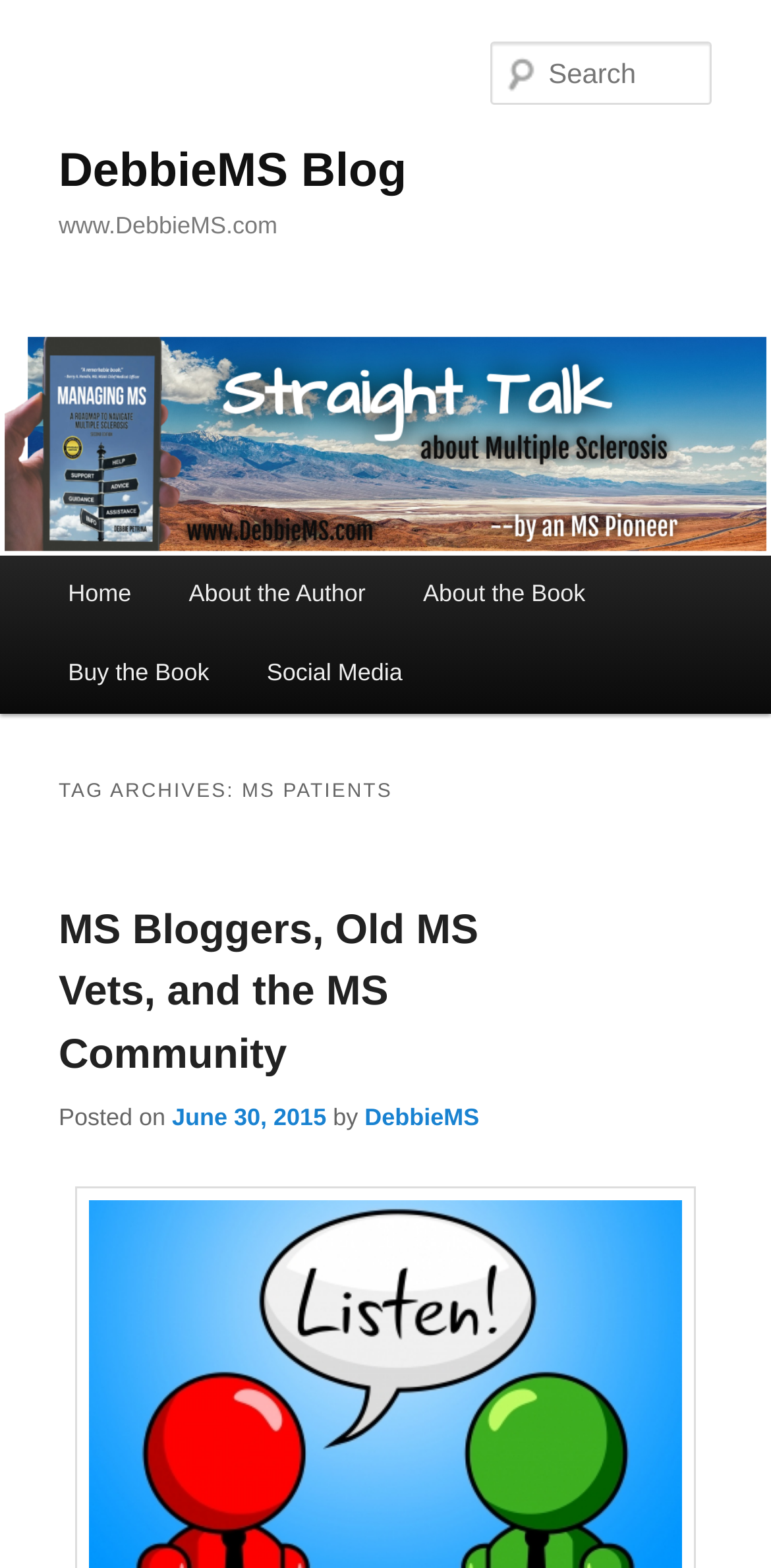Highlight the bounding box coordinates of the element that should be clicked to carry out the following instruction: "check social media". The coordinates must be given as four float numbers ranging from 0 to 1, i.e., [left, top, right, bottom].

[0.309, 0.404, 0.559, 0.455]